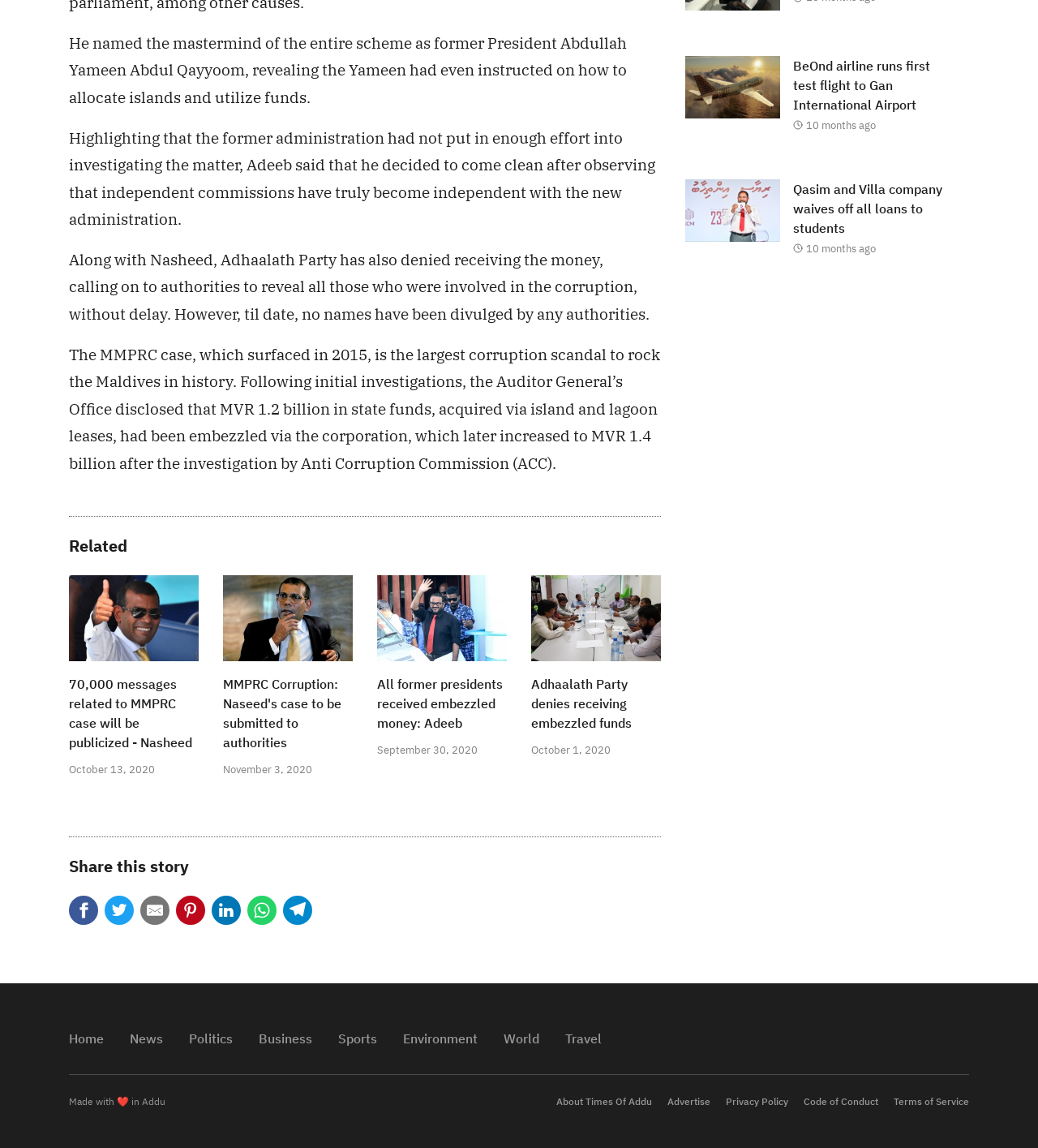Respond with a single word or phrase to the following question:
What is the name of the airport mentioned in the article?

Gan International Airport